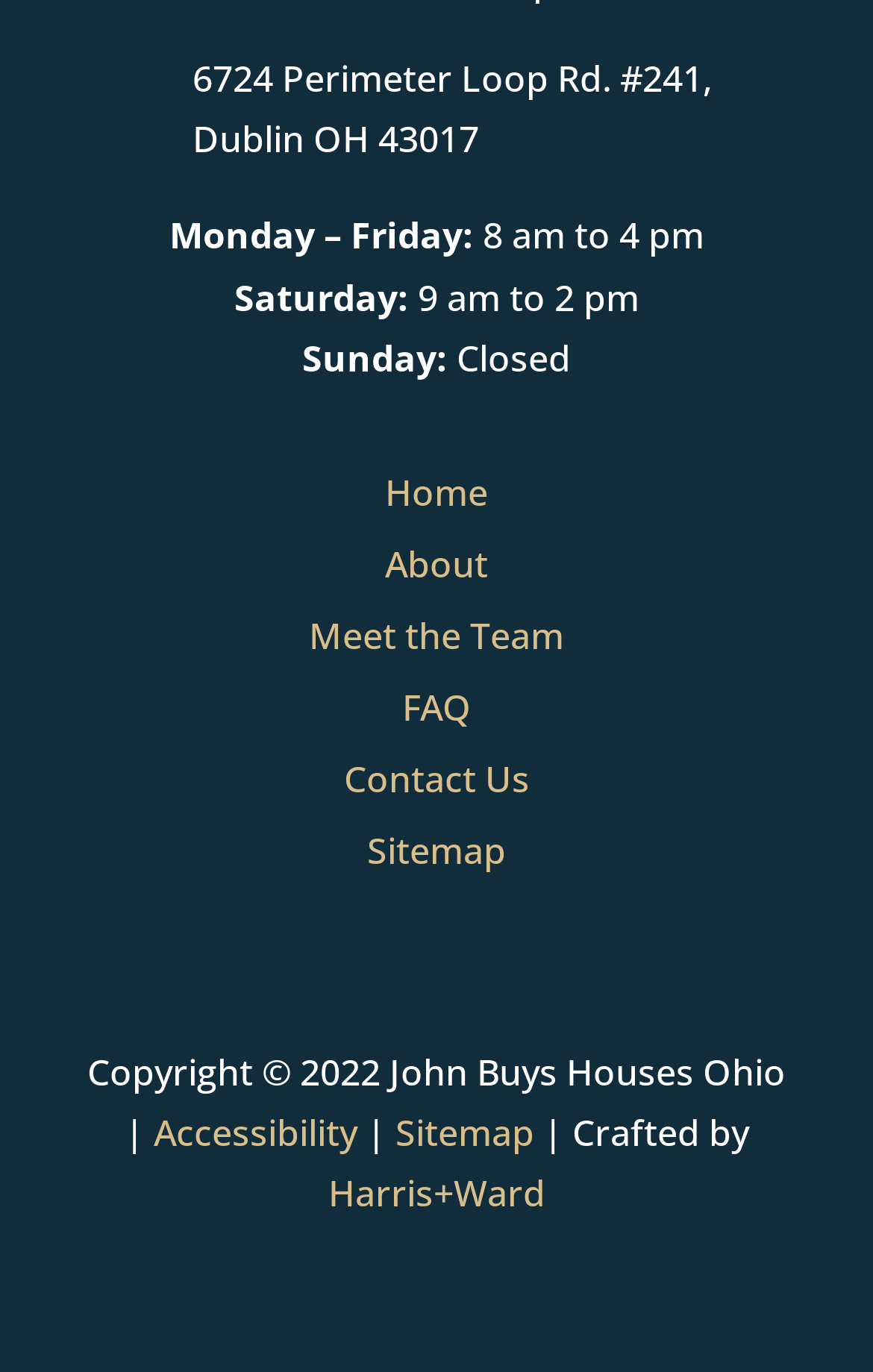Kindly determine the bounding box coordinates of the area that needs to be clicked to fulfill this instruction: "Check out Twitter".

None